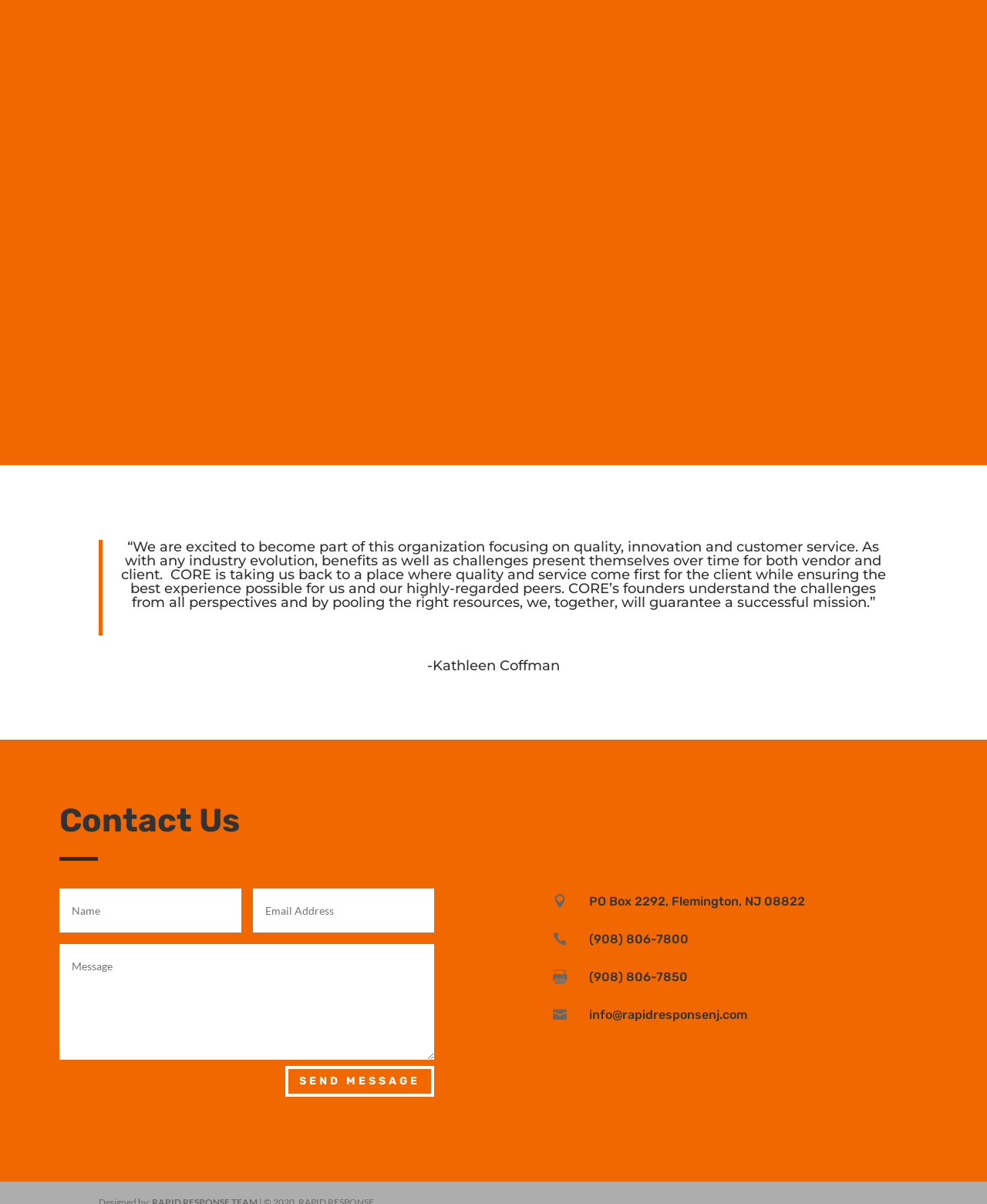Give a short answer using one word or phrase for the question:
What is the main service provided by Rapid Response?

Water mitigation